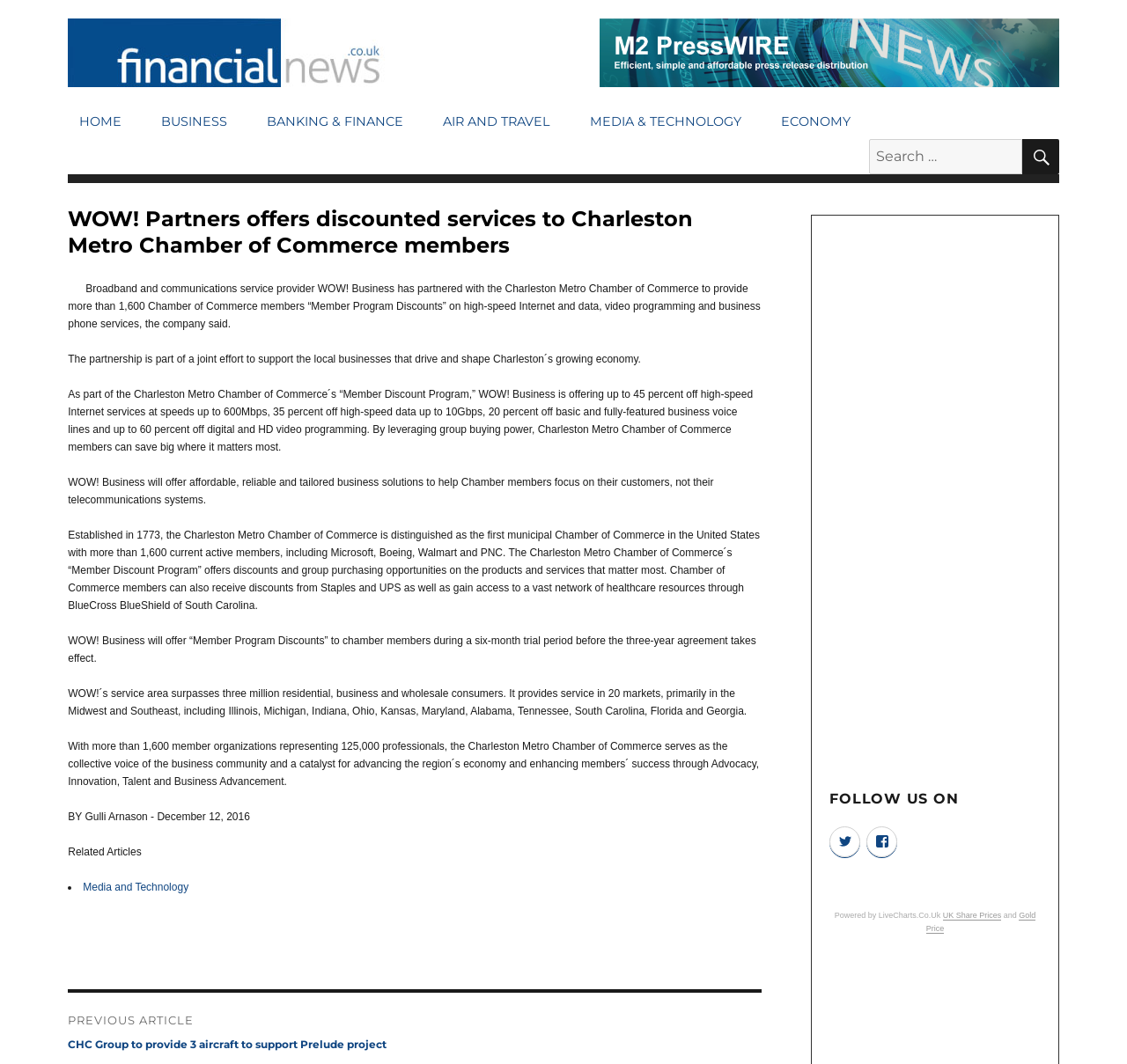Give an in-depth explanation of the webpage layout and content.

This webpage appears to be a news article page, with a focus on financial news. At the top, there is a primary menu with links to various sections, including "HOME", "BUSINESS", "BANKING & FINANCE", "AIR AND TRAVEL", "MEDIA & TECHNOLOGY", and "ECONOMY". Next to the menu, there is a search bar with a search button.

Below the menu, there is a large article section that takes up most of the page. The article has a heading that reads "WOW! Partners offers discounted services to Charleston Metro Chamber of Commerce members". The article is accompanied by a small image on the left side.

The article itself is divided into several paragraphs, which describe a partnership between WOW! Business and the Charleston Metro Chamber of Commerce to offer discounted services to Chamber members. The partnership aims to support local businesses and provide affordable telecommunications solutions.

There are several sections within the article, including a description of the discounts offered, the benefits of the partnership, and information about the Charleston Metro Chamber of Commerce. The article also mentions that WOW! Business will offer "Member Program Discounts" to Chamber members during a six-month trial period.

At the bottom of the article, there is a section with related articles, which includes a link to "Media and Technology". There is also a post navigation section with links to previous and next articles.

On the right side of the page, there is a sidebar with several sections. The top section has a heading "FOLLOW US ON" and includes links to social media platforms Twitter and Facebook. Below that, there is an advertisement section with an iframe. At the very bottom of the page, there is a section with a copyright notice and links to UK Share Prices and Gold Price.